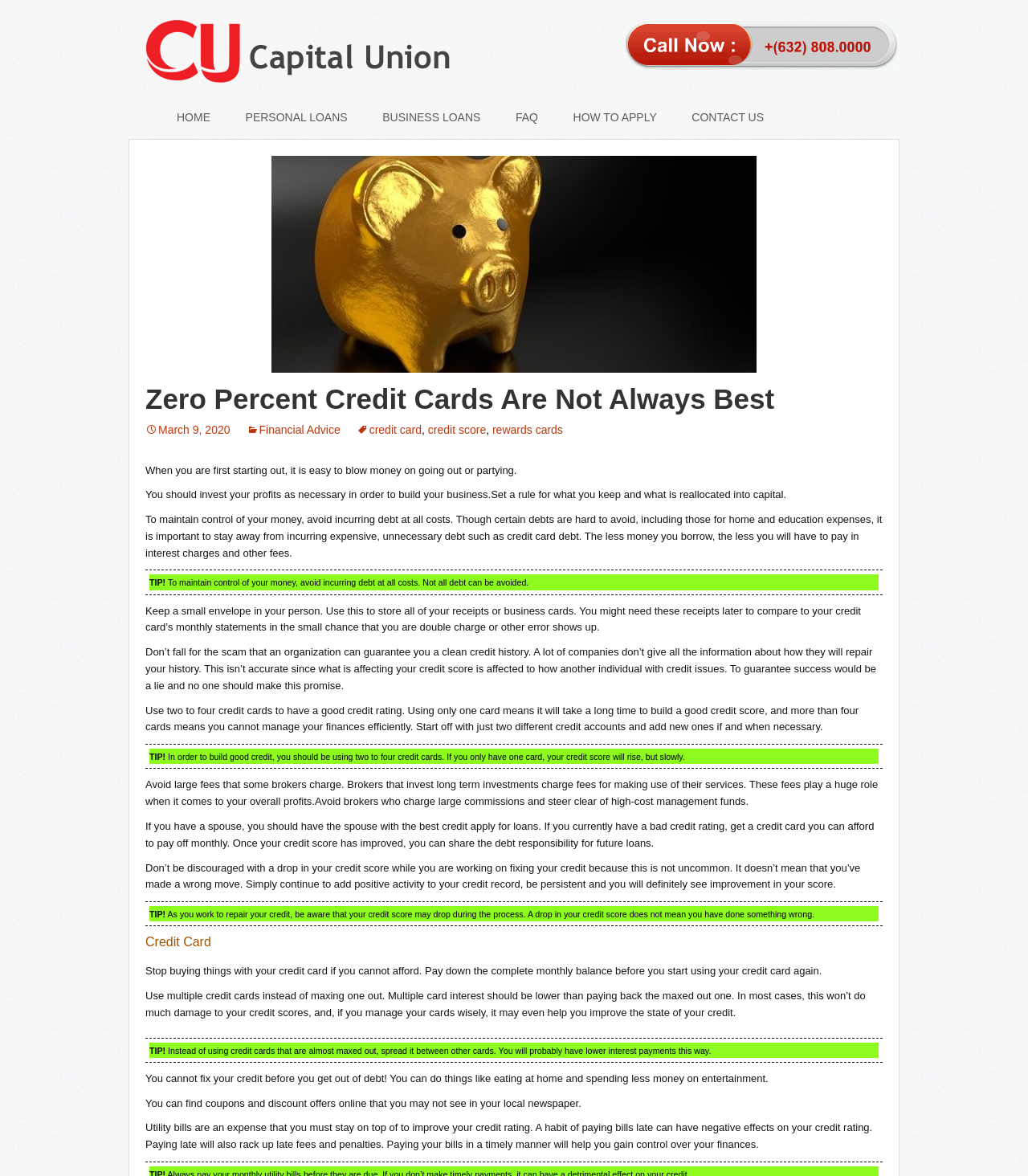How many credit cards should you use to build good credit?
Examine the image and give a concise answer in one word or a short phrase.

Two to four